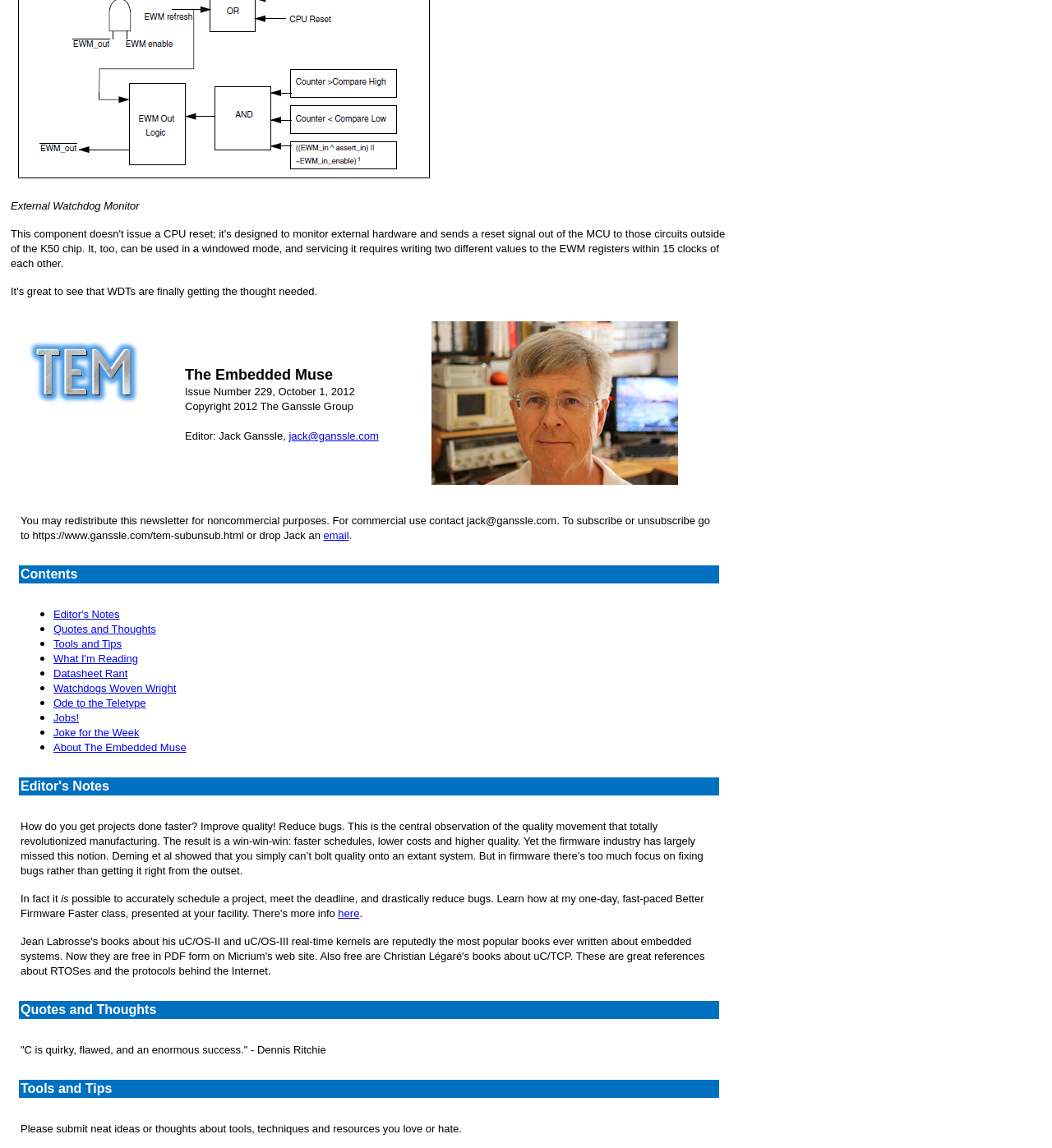Please provide the bounding box coordinate of the region that matches the element description: Editor's Notes. Coordinates should be in the format (top-left x, top-left y, bottom-right x, bottom-right y) and all values should be between 0 and 1.

[0.051, 0.53, 0.114, 0.54]